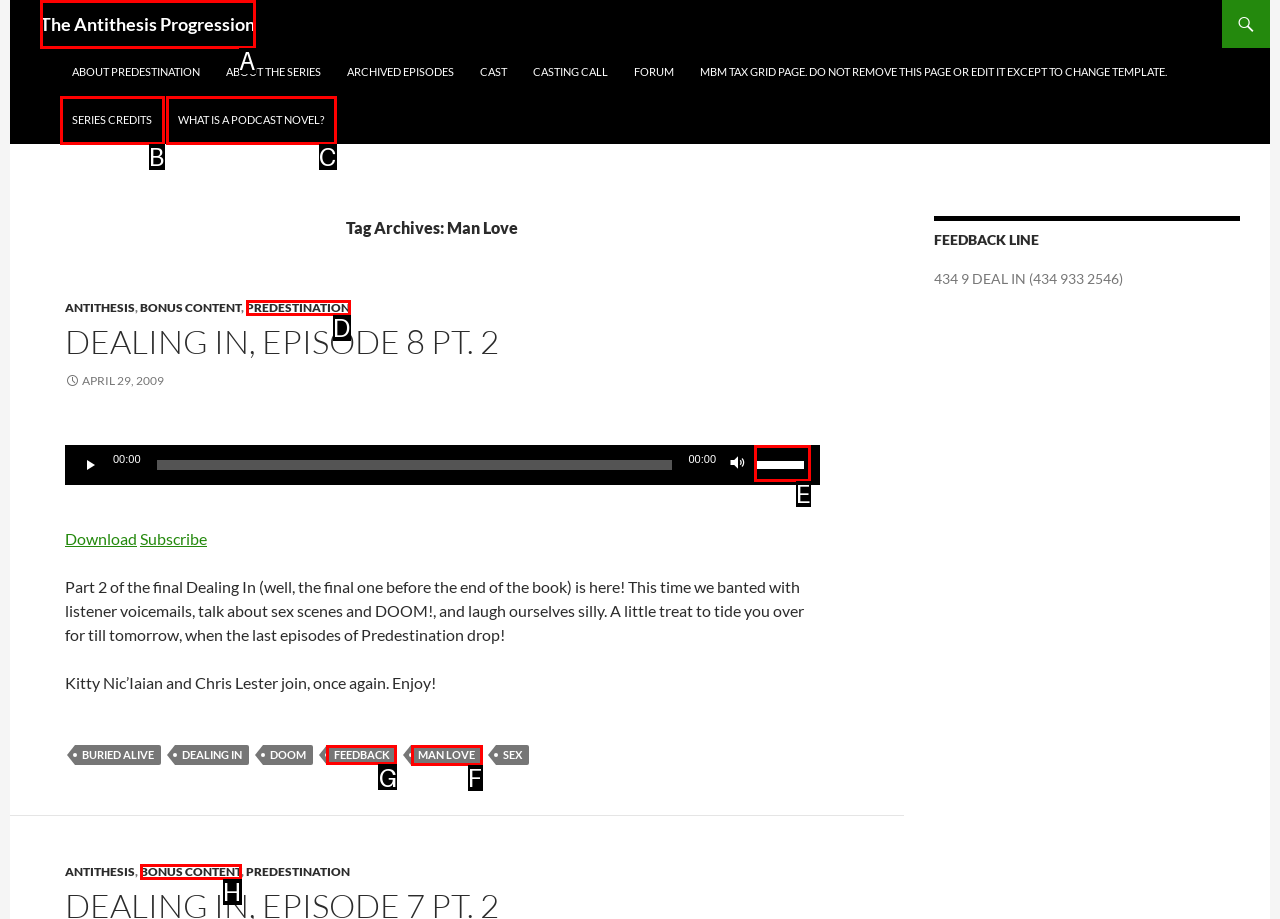Select the proper UI element to click in order to perform the following task: Leave feedback. Indicate your choice with the letter of the appropriate option.

G